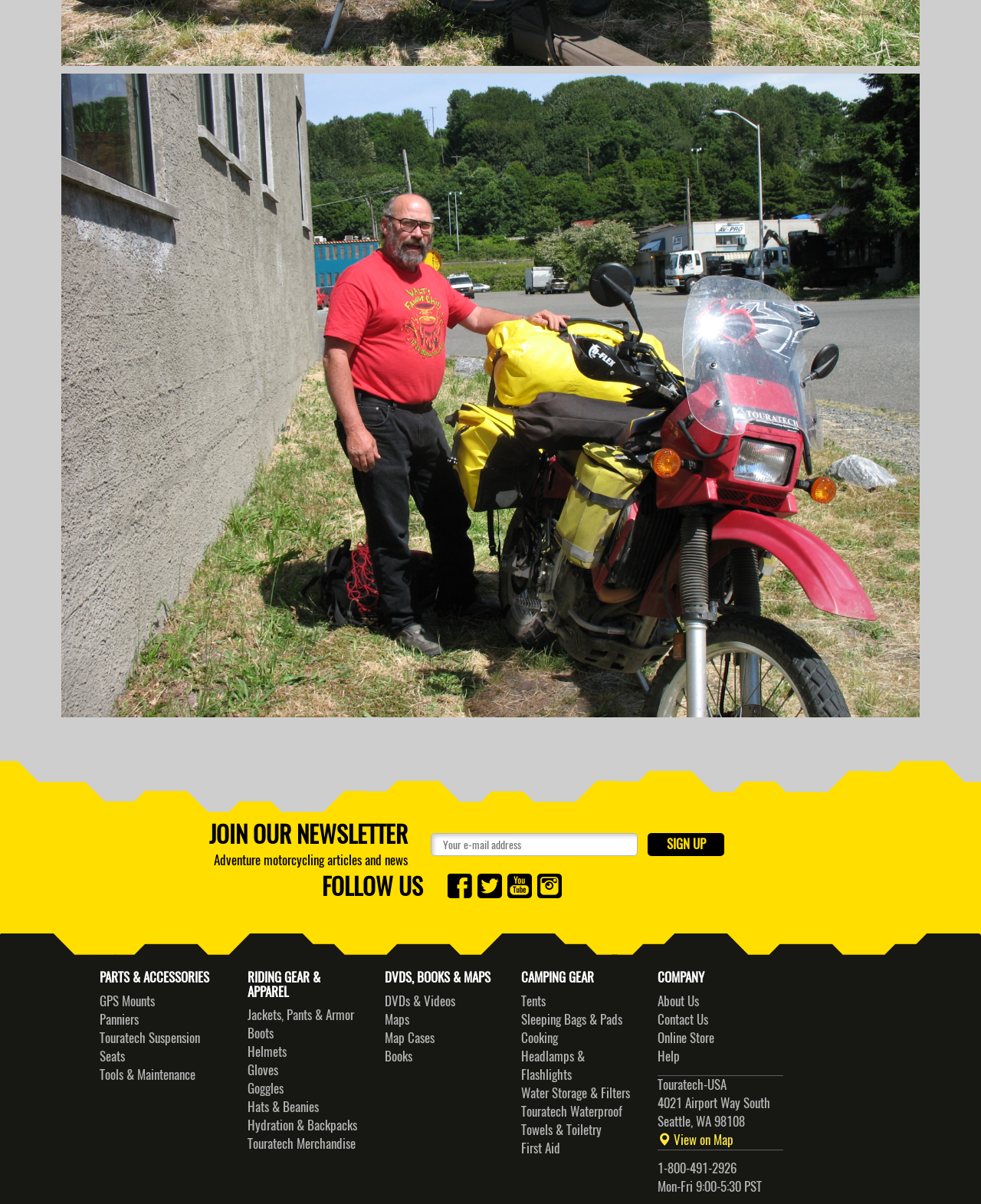Respond concisely with one word or phrase to the following query:
What is the phone number of Touratech-USA?

1-800-491-2926